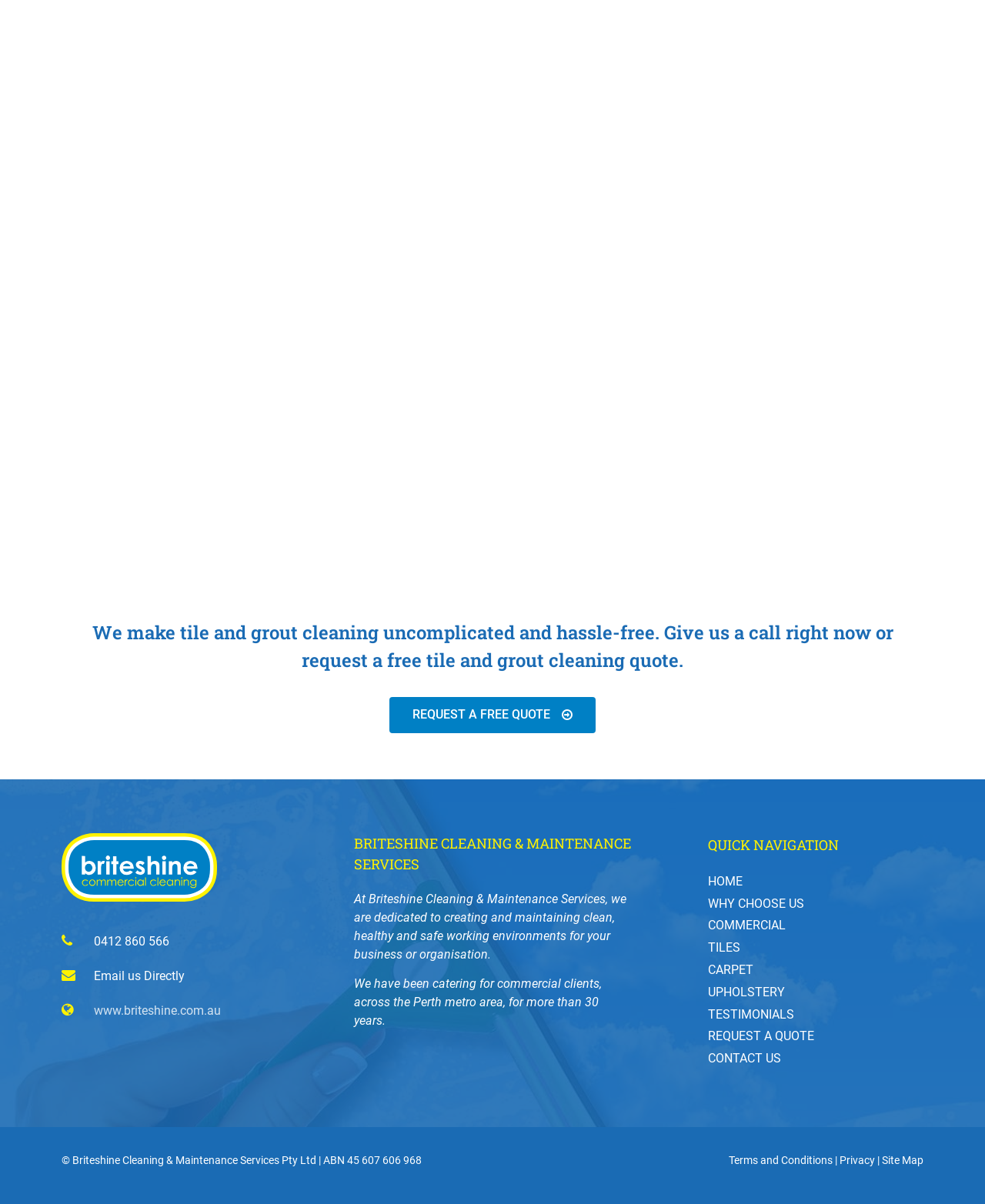Can you identify the bounding box coordinates of the clickable region needed to carry out this instruction: 'Request a free quote'? The coordinates should be four float numbers within the range of 0 to 1, stated as [left, top, right, bottom].

[0.395, 0.579, 0.605, 0.609]